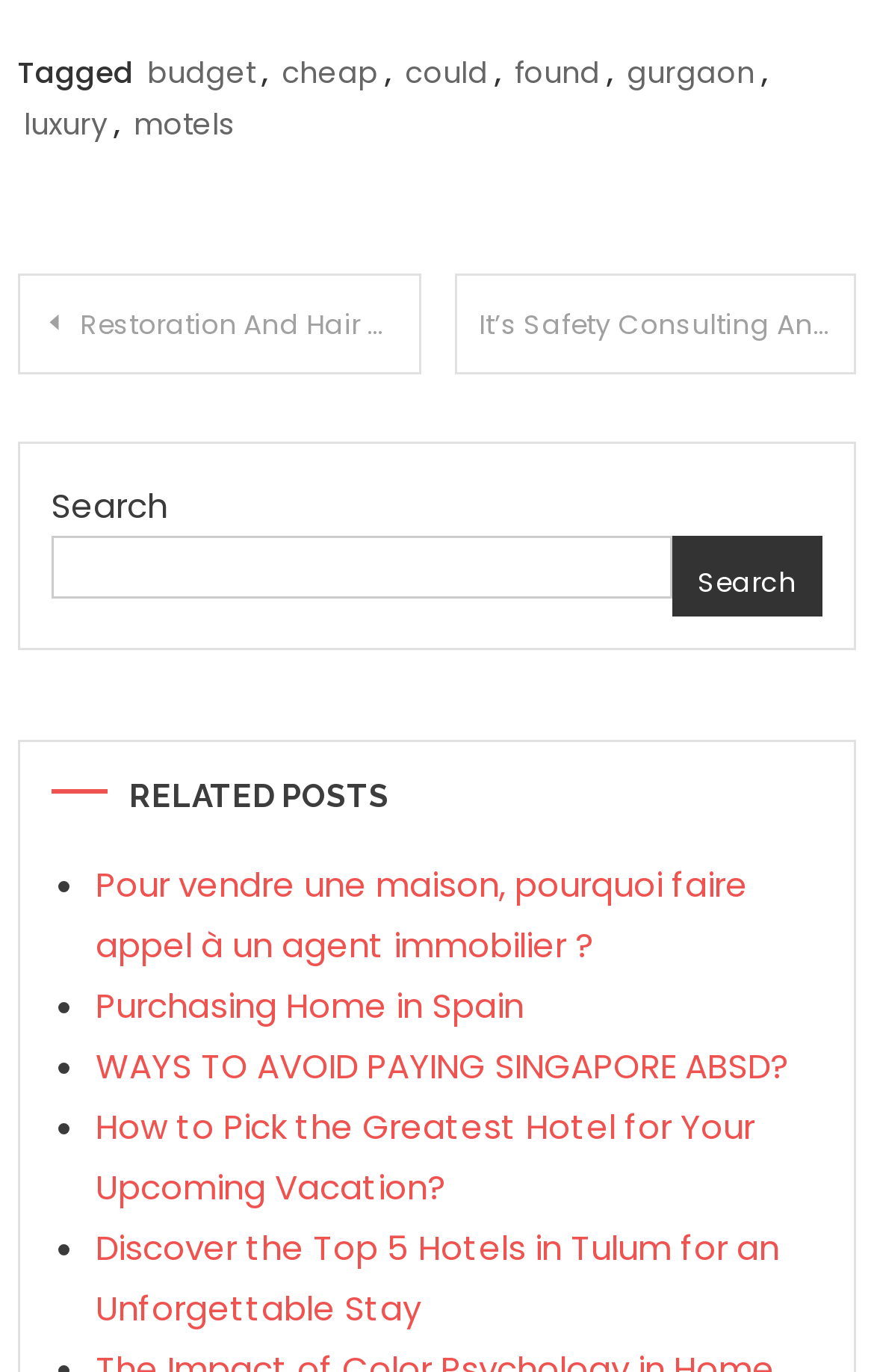Determine the bounding box of the UI element mentioned here: "Purchasing Home in Spain". The coordinates must be in the format [left, top, right, bottom] with values ranging from 0 to 1.

[0.11, 0.716, 0.599, 0.75]